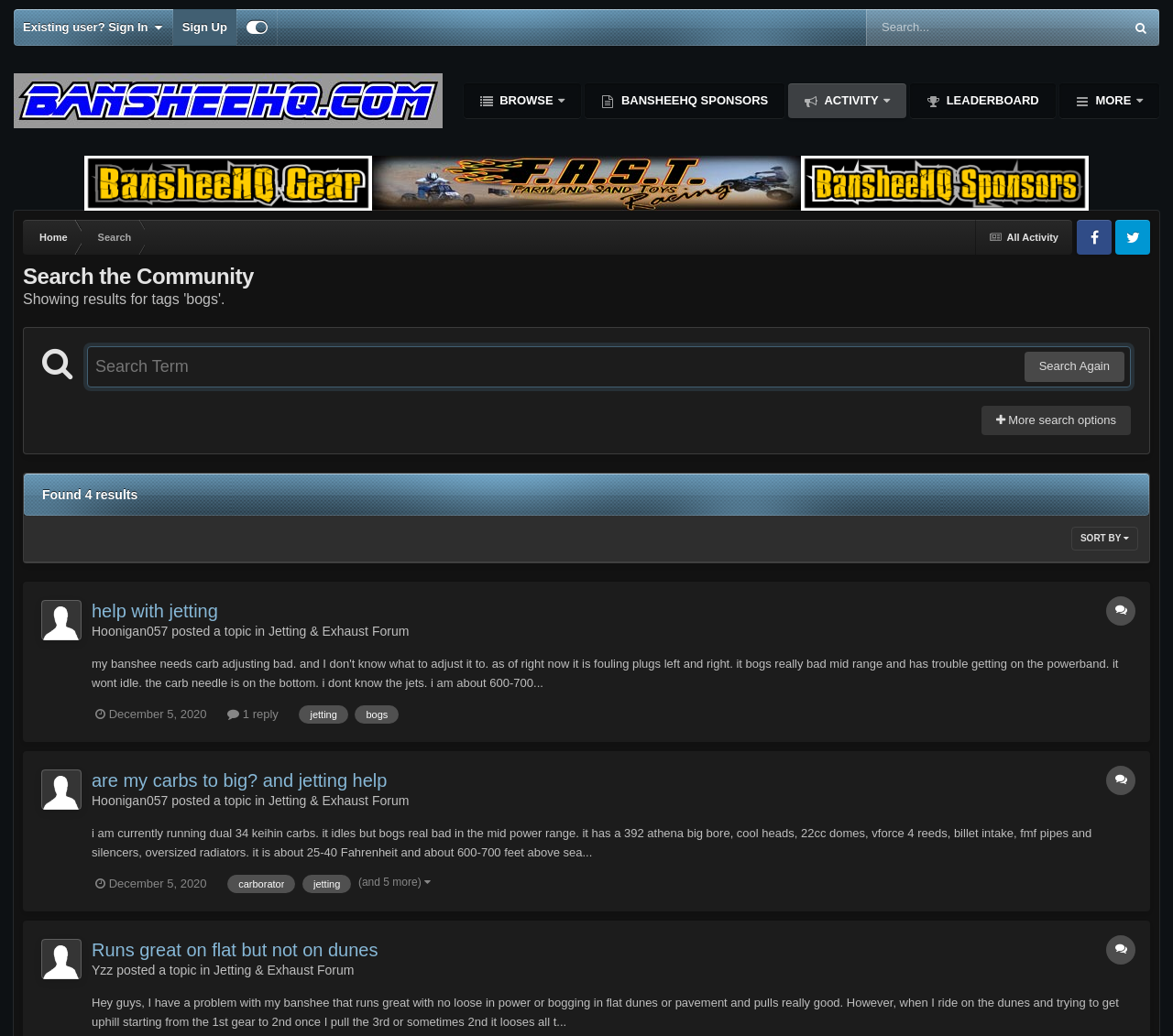Find the bounding box coordinates for the element that must be clicked to complete the instruction: "Search again". The coordinates should be four float numbers between 0 and 1, indicated as [left, top, right, bottom].

[0.873, 0.34, 0.959, 0.368]